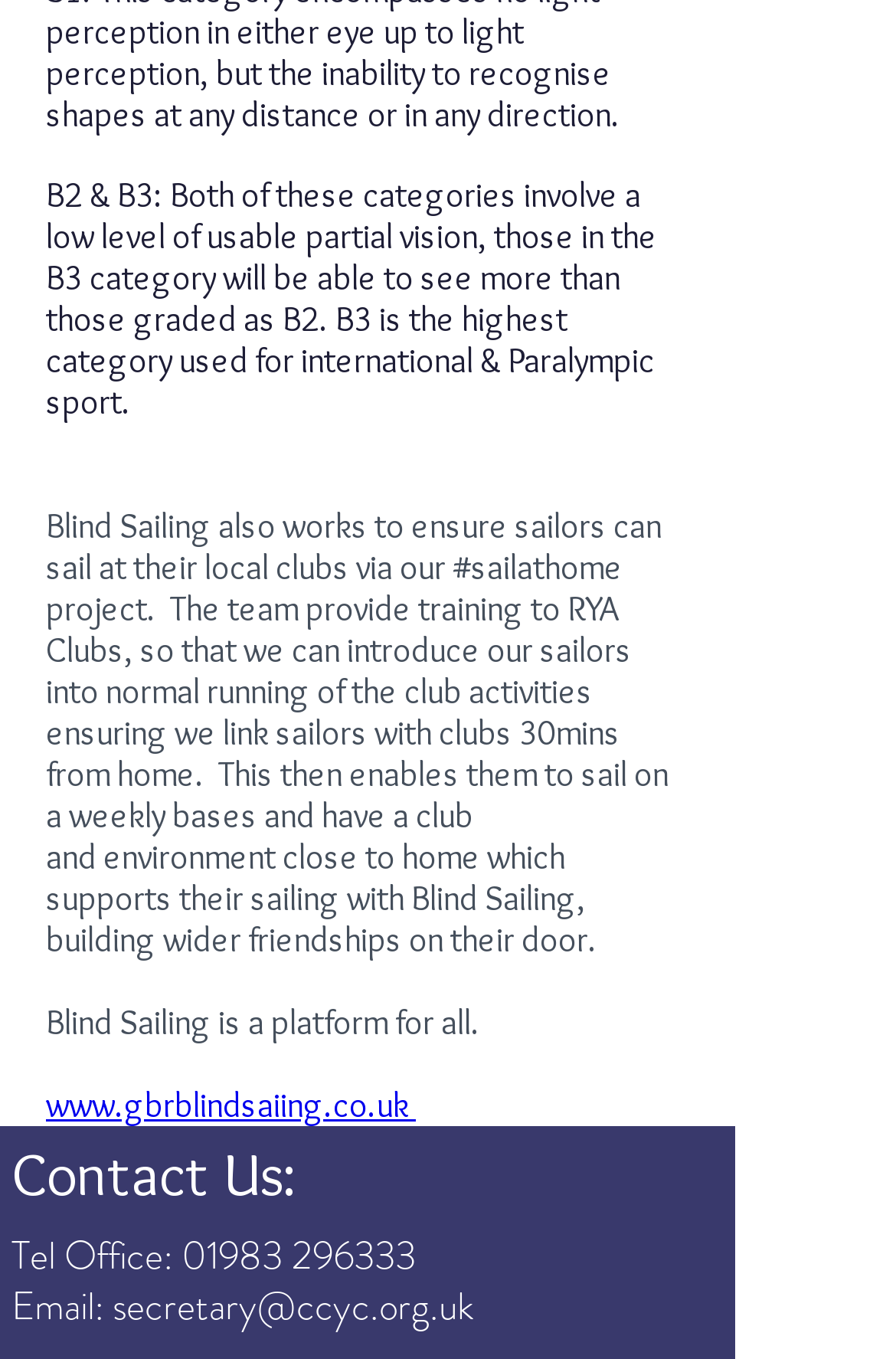What is the website of Blind Sailing?
Answer the question using a single word or phrase, according to the image.

www.gbrblindsailing.co.uk